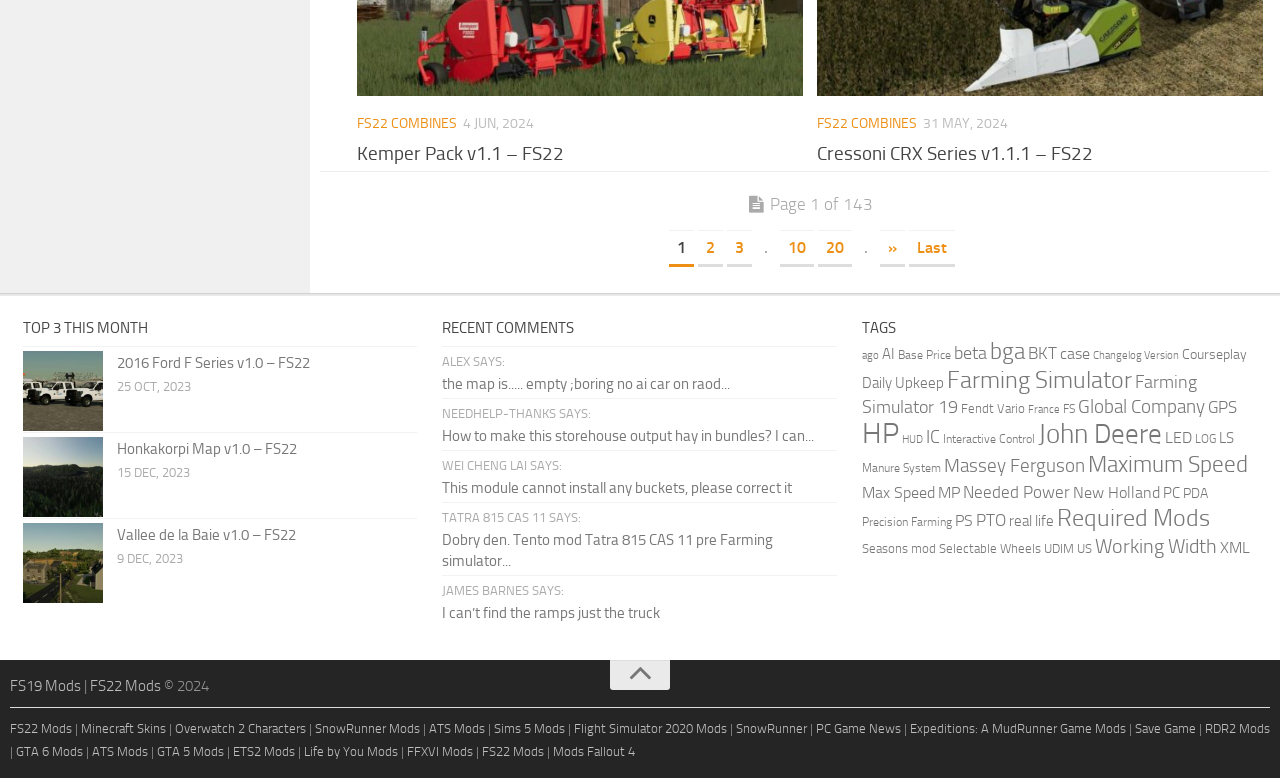Using the information from the screenshot, answer the following question thoroughly:
What is the date of the third recent comment?

I determined the answer by looking at the recent comments section and finding the third comment, which has a date of '9 DEC, 2023'.